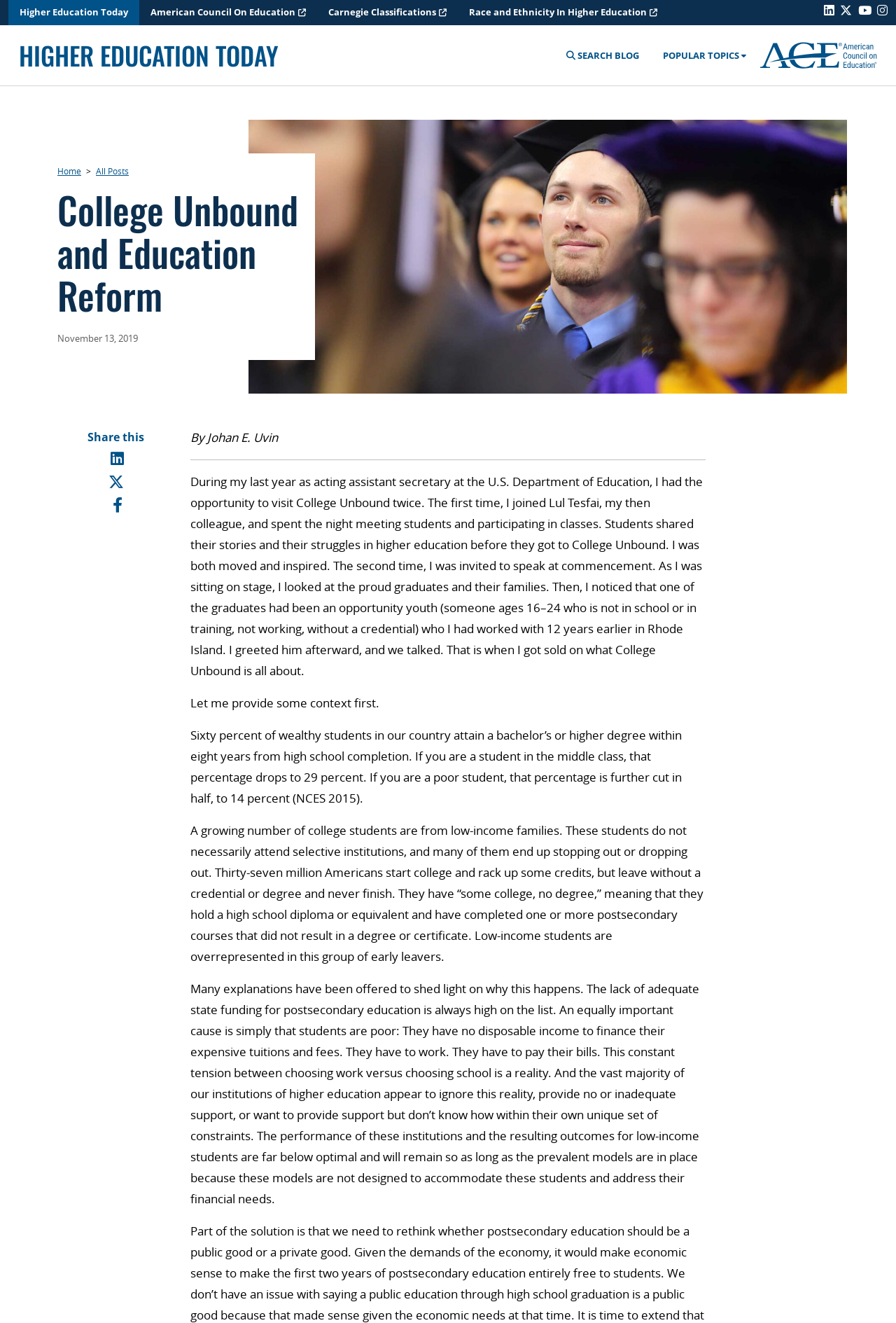Construct a comprehensive caption that outlines the webpage's structure and content.

The webpage is an article titled "College Unbound and Education Reform" on the website "Higher Education Today". At the top, there are several links to other websites and topics, including "American Council On Education" and "Race and Ethnicity In Higher Education". Below these links, there is a search bar and a link to "Popular Topics". On the top right, there is a logo of "Higher Education Today" with a link to the homepage.

The main content of the article is divided into sections. The title "College Unbound and Education Reform" is followed by the author's name, "Johan E. Uvin", and the date "November 13, 2019". The article begins with a personal anecdote about the author's visit to College Unbound, where he met students and participated in classes. The author shares his experience of being moved and inspired by the students' stories.

The article then delves into the context of higher education in the United States, citing statistics about the attainment of bachelor's degrees among wealthy, middle-class, and poor students. The author highlights the challenges faced by low-income students, who often have to balance work and school, and are overrepresented in the group of early leavers who do not complete their degrees.

Throughout the article, there are social media links to share the content on LinkedIn, Twitter, and Facebook. The text is divided into paragraphs, with clear headings and concise language, making it easy to follow and understand.